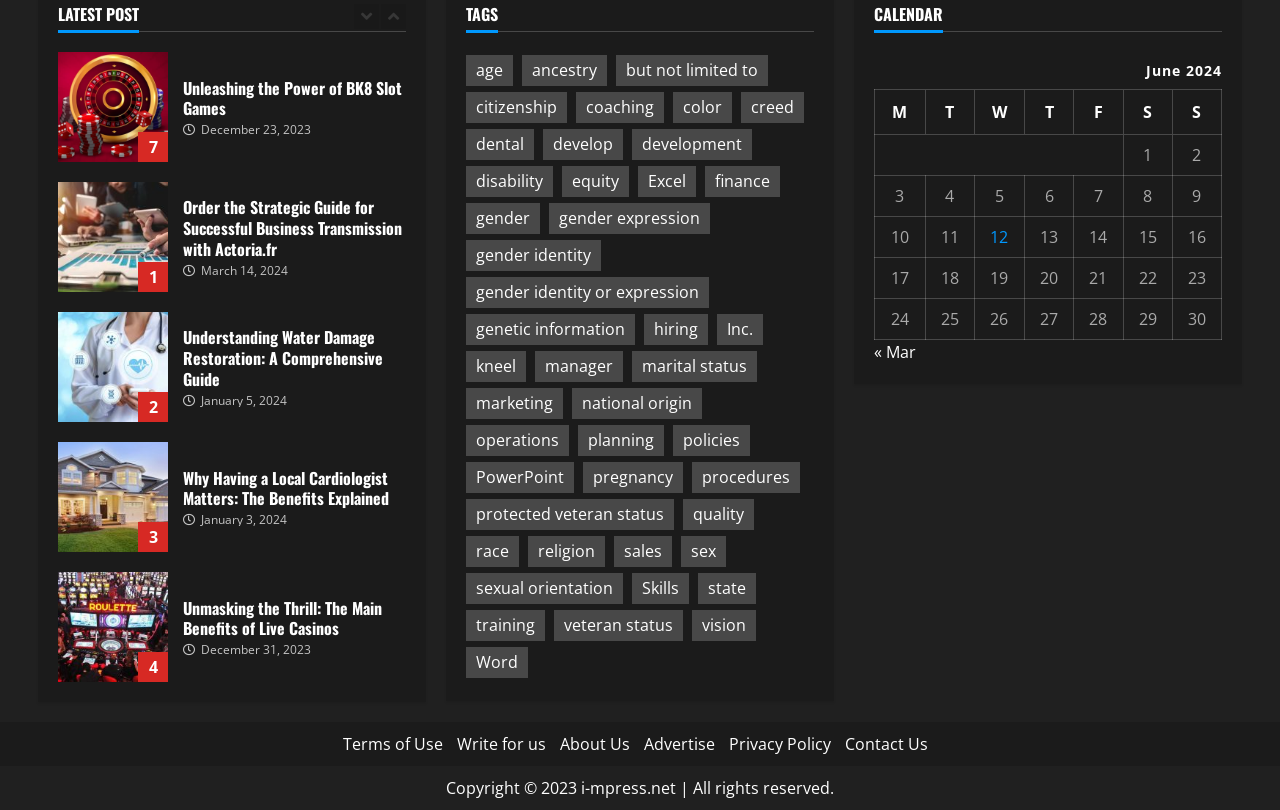What is the format of the calendar? From the image, respond with a single word or brief phrase.

Monthly